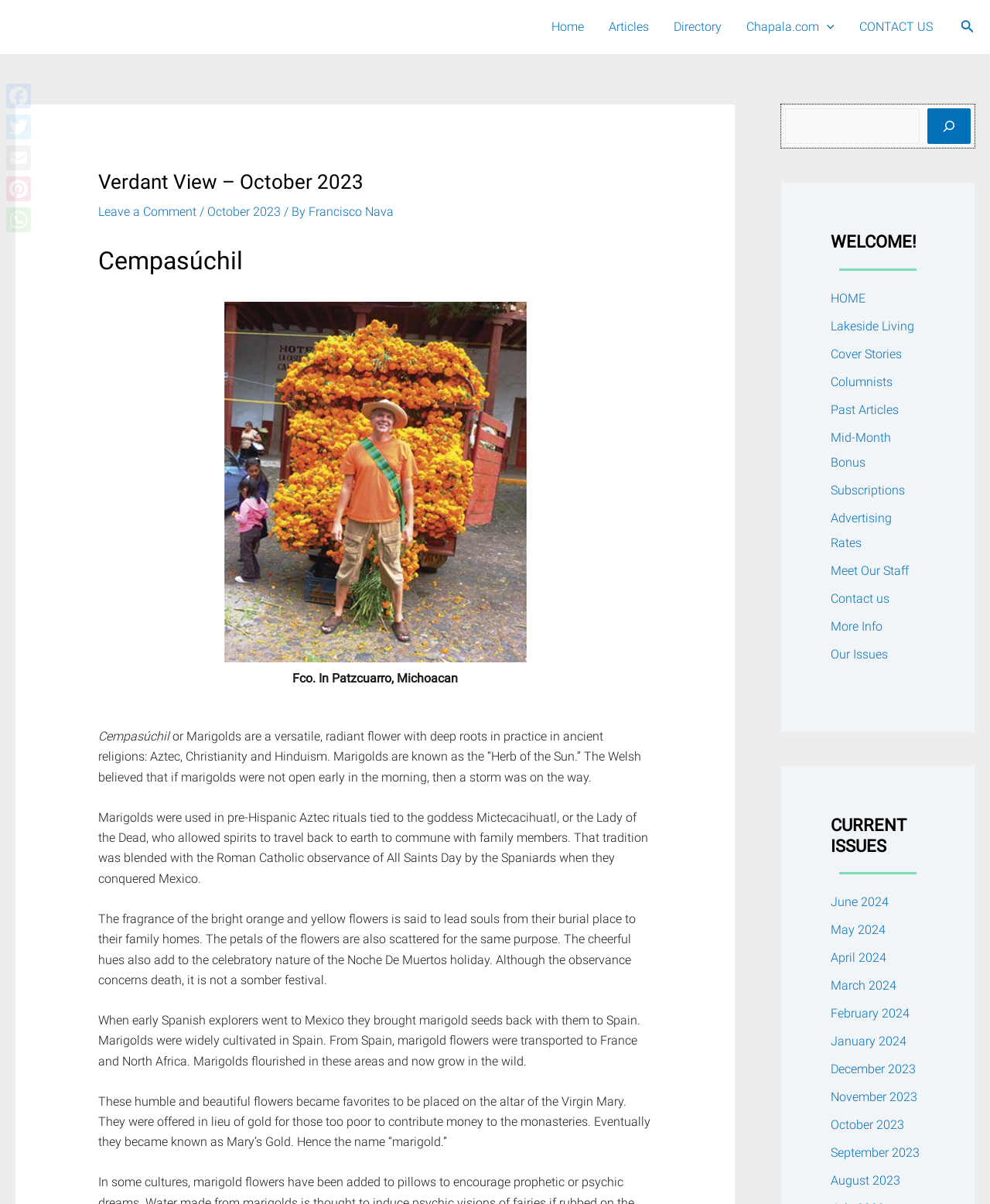Provide a brief response to the question using a single word or phrase: 
What is the name of the goddess associated with marigolds in Aztec rituals?

Mictecacihuatl